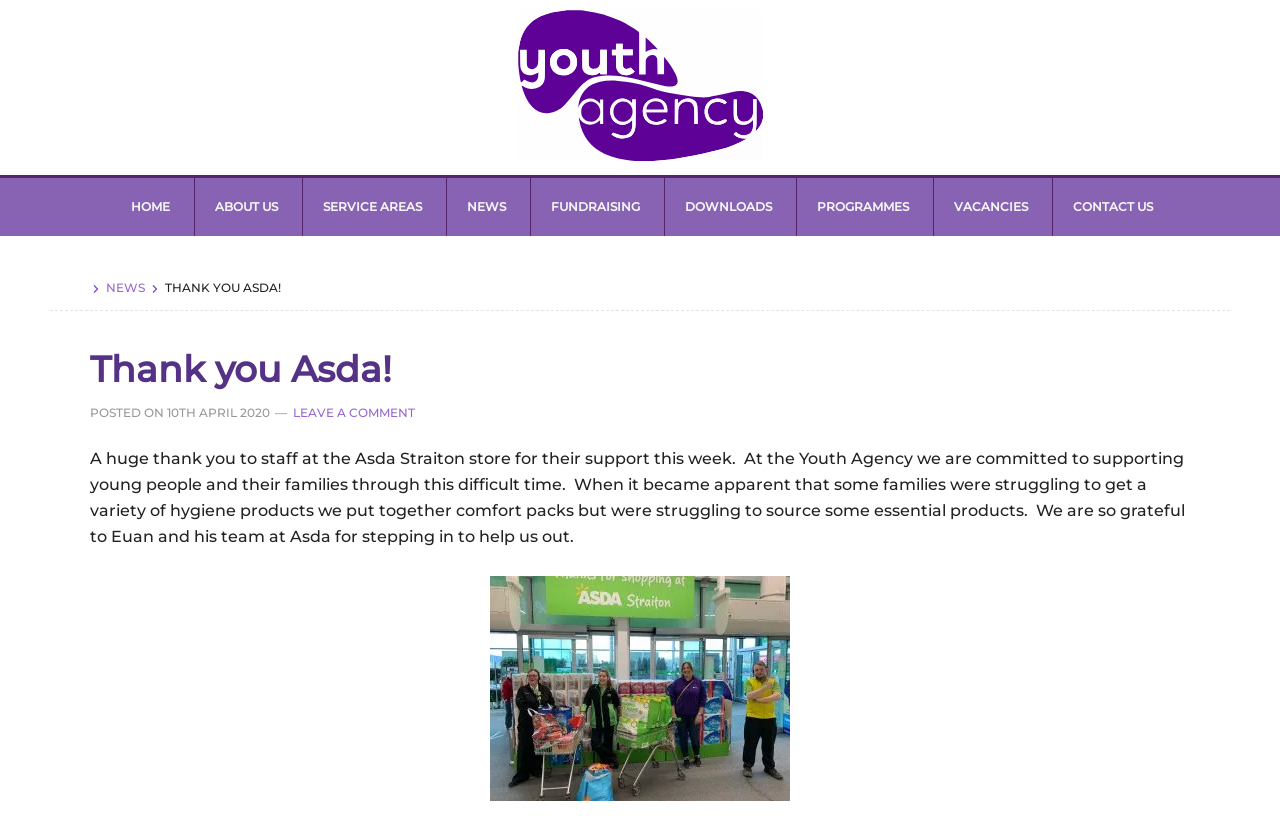Generate the title text from the webpage.

Thank you Asda!